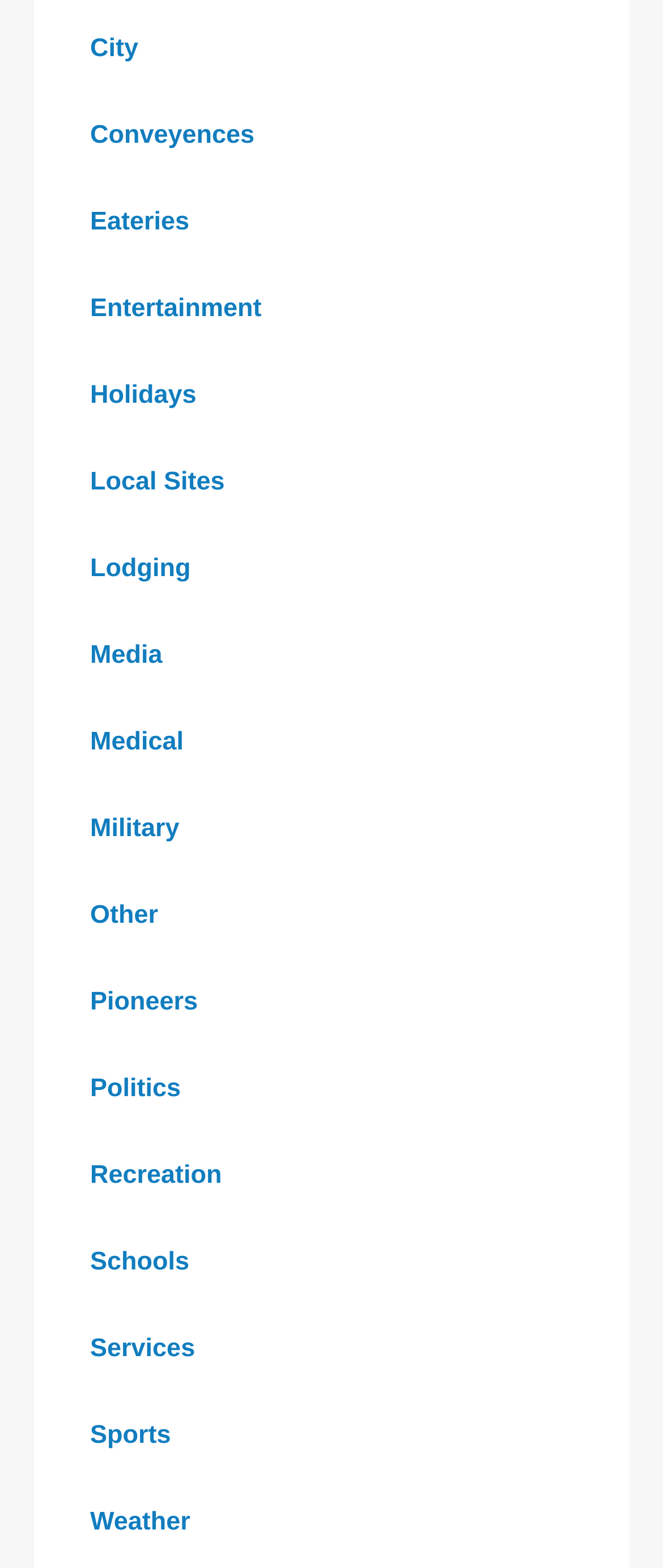Use one word or a short phrase to answer the question provided: 
What are the categories of information available on this webpage?

Various categories